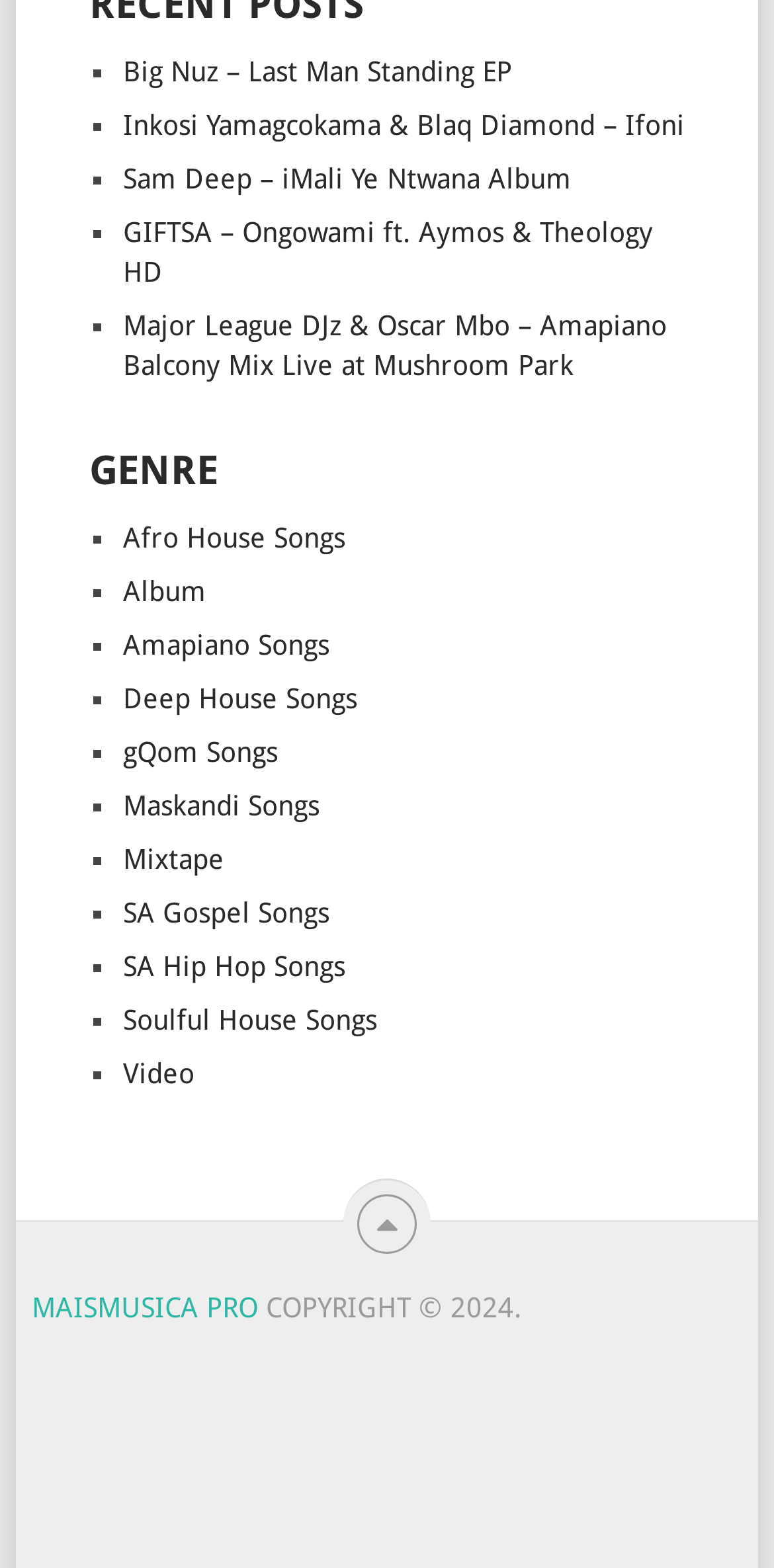What is the purpose of the '■' symbol?
Examine the image and provide an in-depth answer to the question.

The '■' symbol is used as a list marker to indicate the start of each item in the lists of songs and genres.